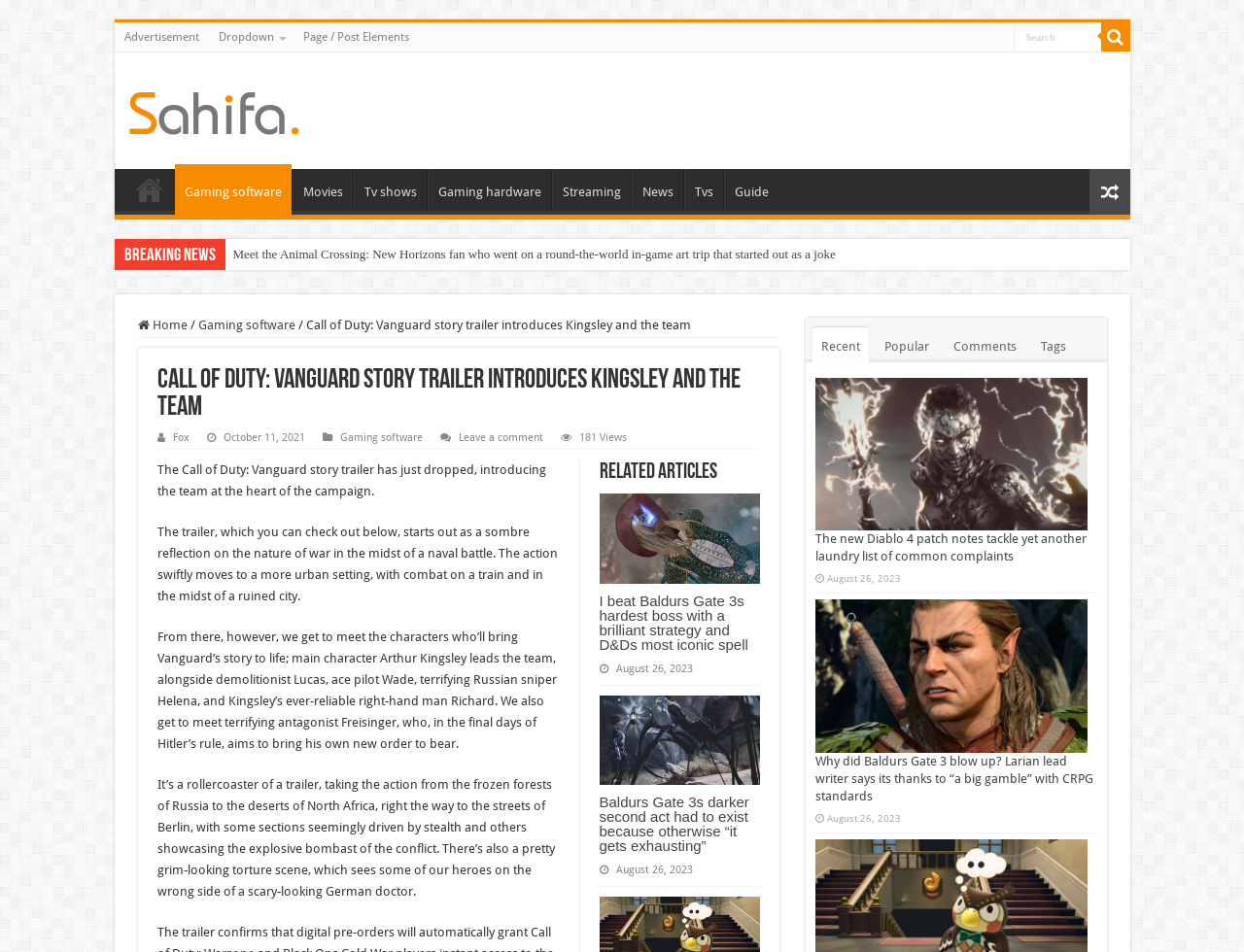Generate the text content of the main heading of the webpage.

Call of Duty: Vanguard story trailer introduces Kingsley and the team